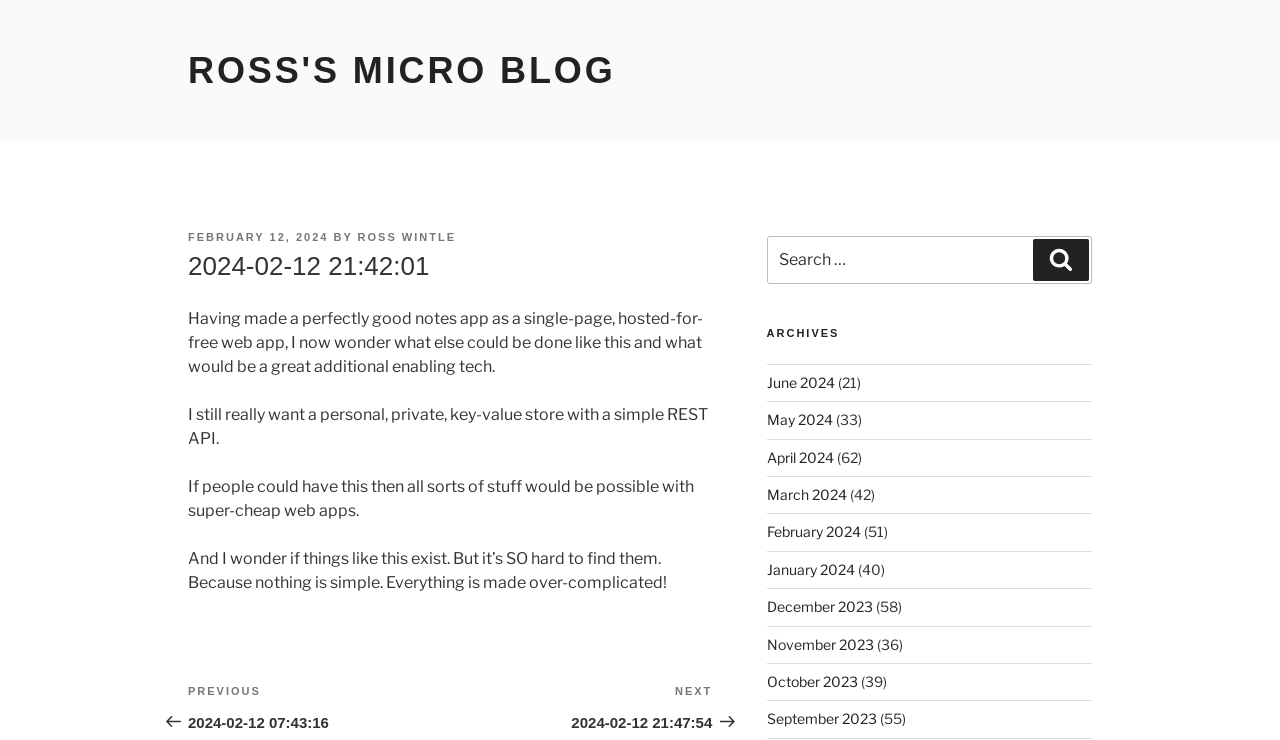Find the bounding box coordinates of the clickable area required to complete the following action: "View the previous post".

[0.147, 0.923, 0.352, 0.987]